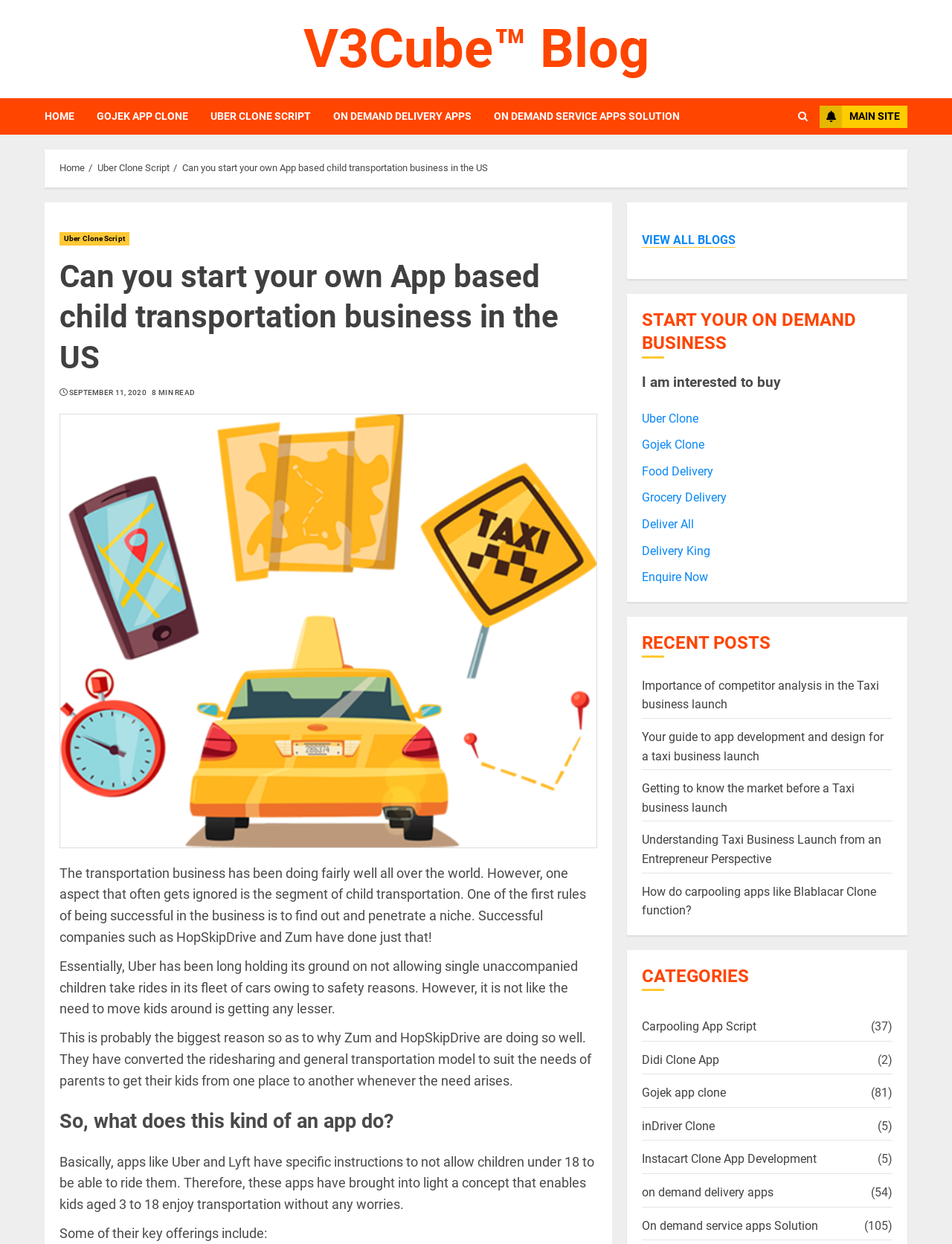Identify the bounding box coordinates of the clickable region necessary to fulfill the following instruction: "Click on 'HOME'". The bounding box coordinates should be four float numbers between 0 and 1, i.e., [left, top, right, bottom].

[0.047, 0.079, 0.102, 0.108]